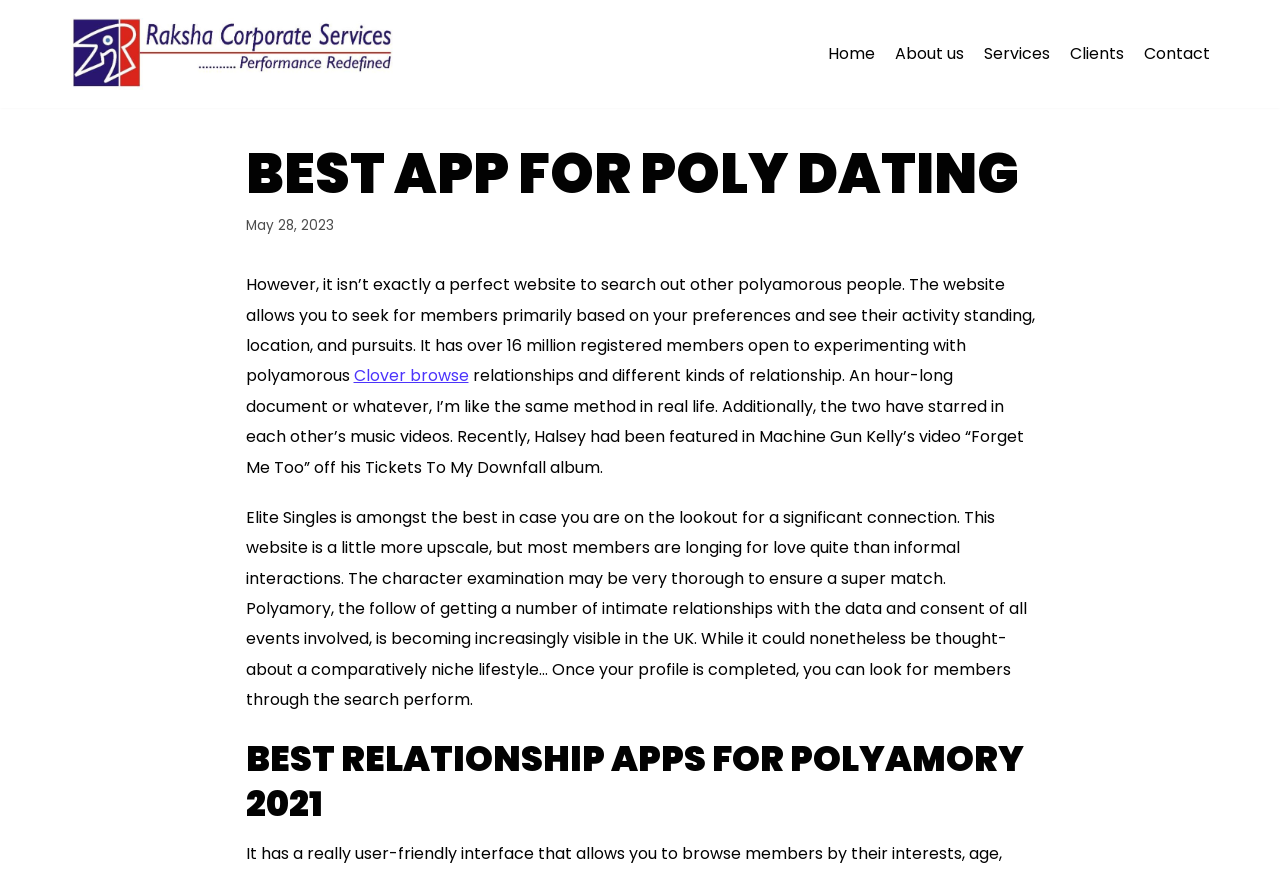Determine the bounding box coordinates for the element that should be clicked to follow this instruction: "login or register". The coordinates should be given as four float numbers between 0 and 1, in the format [left, top, right, bottom].

None